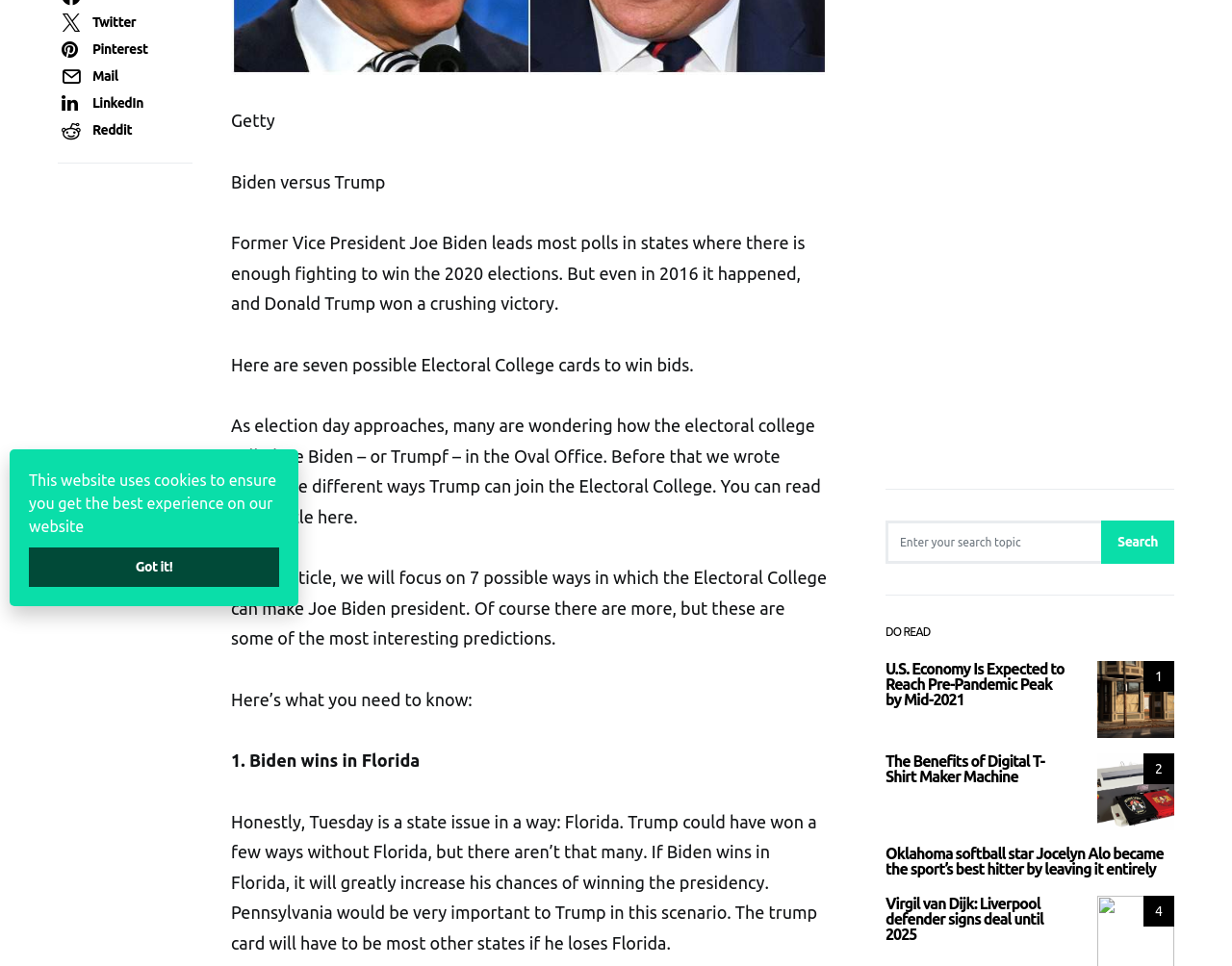Provide the bounding box coordinates of the UI element that matches the description: "Pinterest 0".

[0.044, 0.036, 0.159, 0.064]